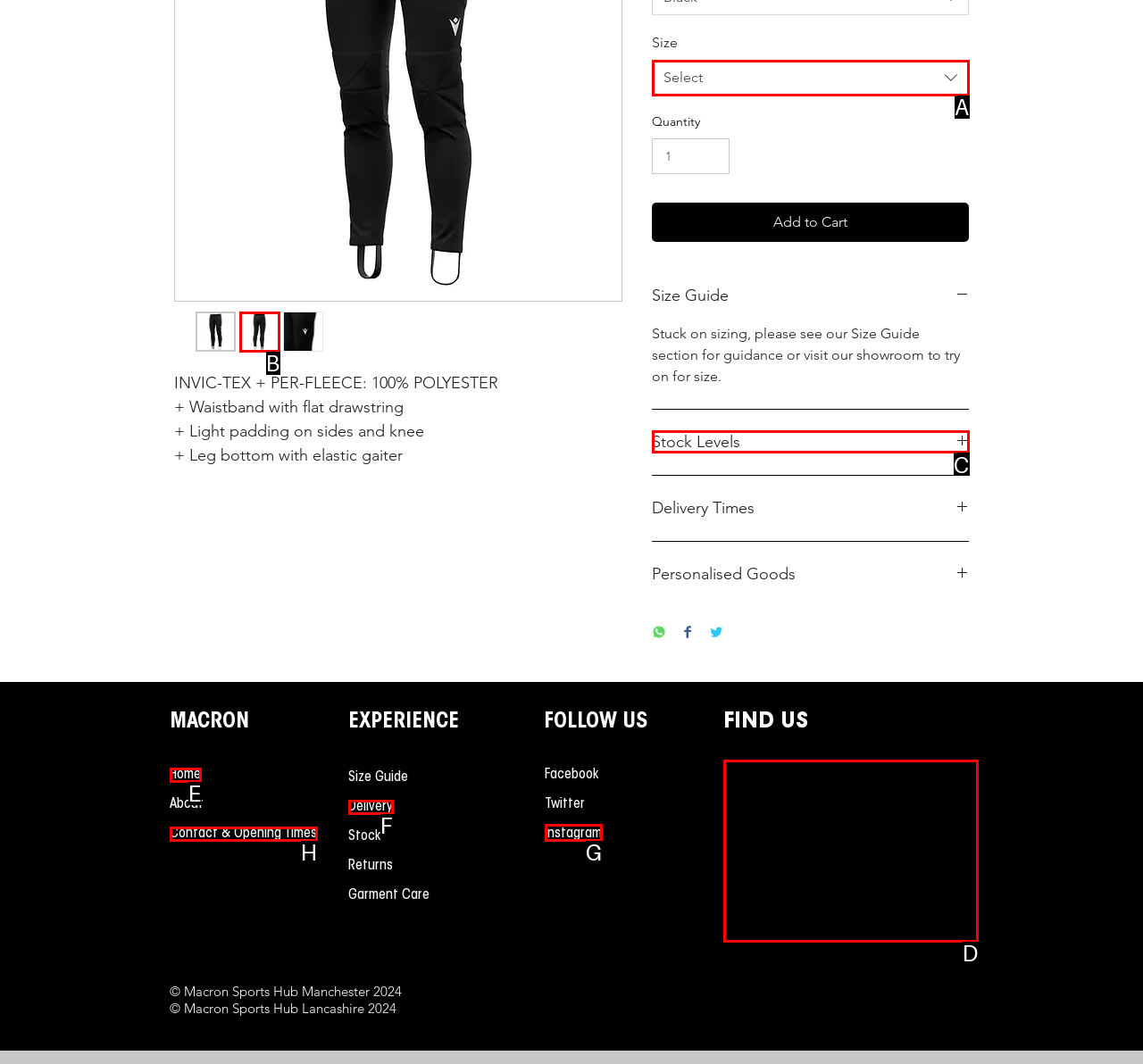Based on the given description: Choose Your Flavor, determine which HTML element is the best match. Respond with the letter of the chosen option.

None